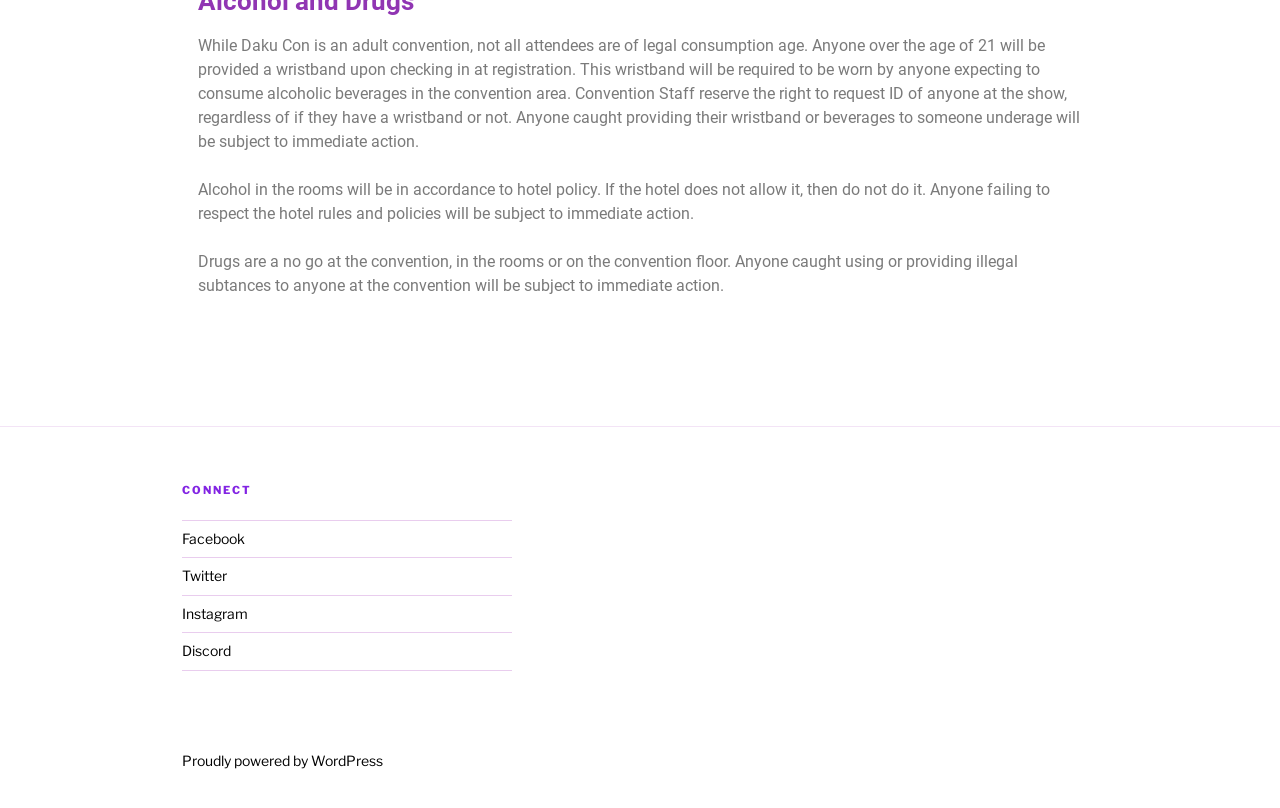Identify the bounding box of the HTML element described as: "Proudly powered by WordPress".

[0.142, 0.931, 0.299, 0.952]